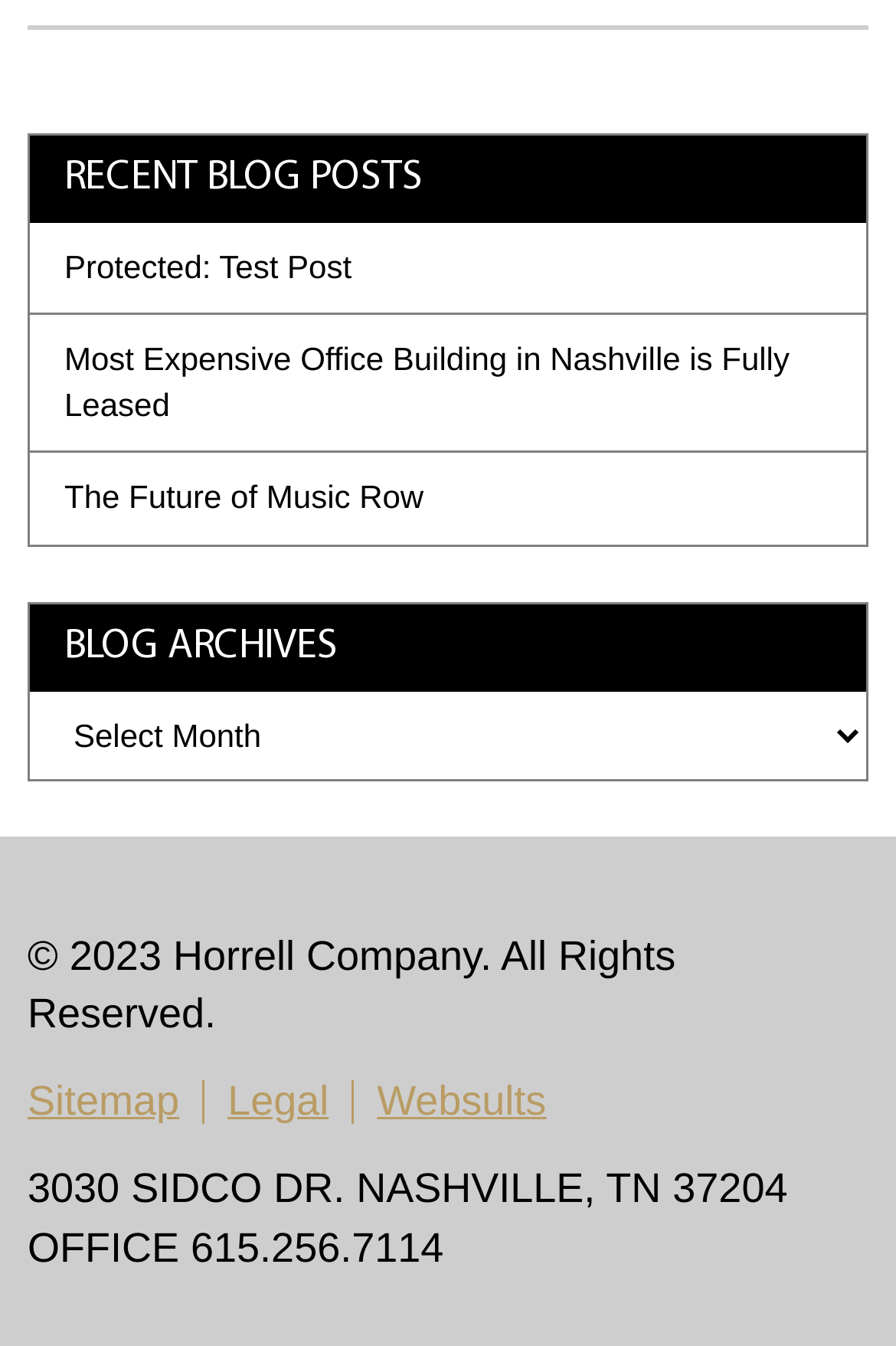Find the bounding box coordinates of the area to click in order to follow the instruction: "contact the office".

[0.031, 0.909, 0.495, 0.944]